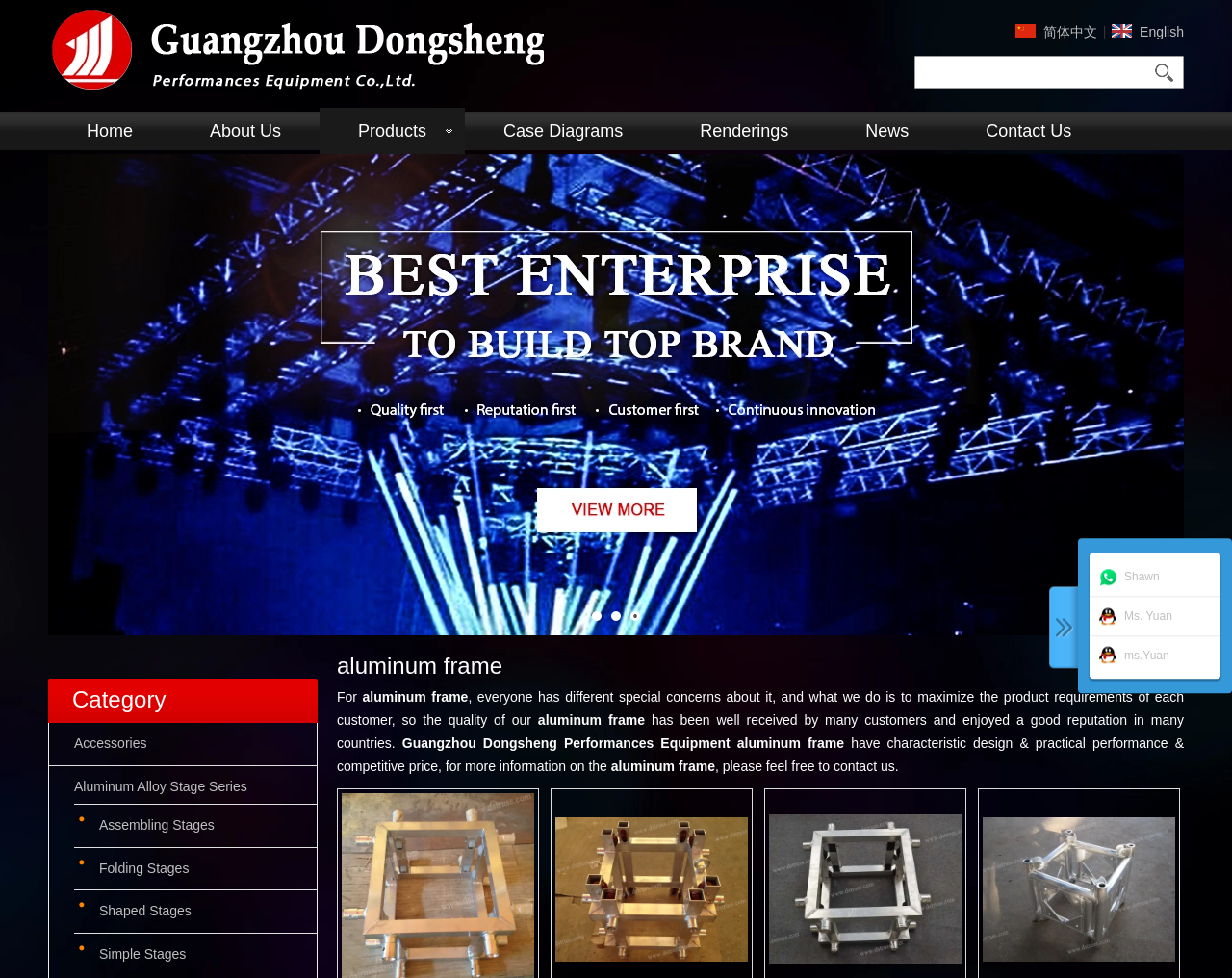Locate the bounding box coordinates of the element I should click to achieve the following instruction: "Search for products".

[0.743, 0.058, 0.928, 0.09]